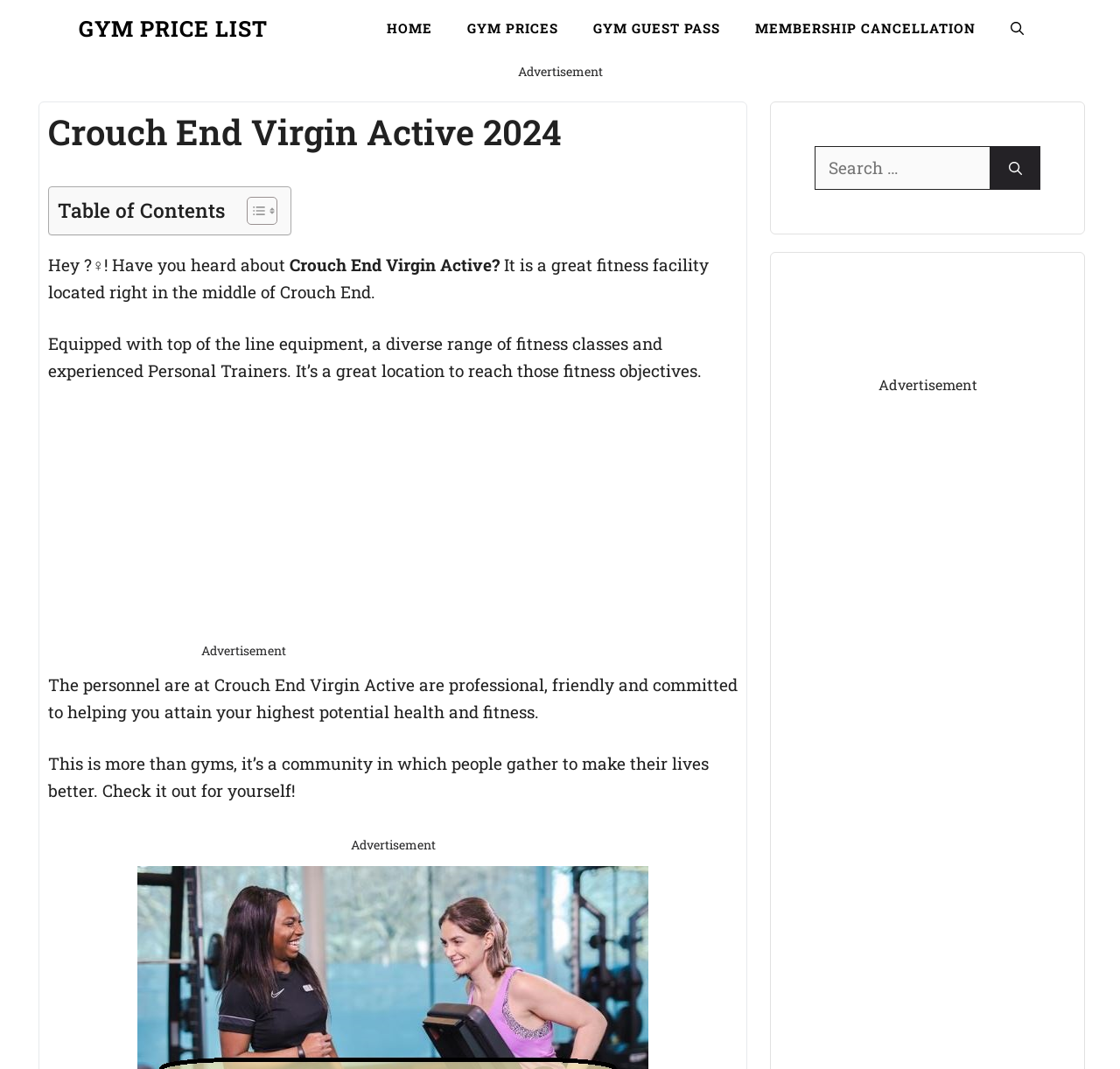Please identify the bounding box coordinates of the element that needs to be clicked to perform the following instruction: "Toggle Table of Content".

[0.209, 0.183, 0.244, 0.211]